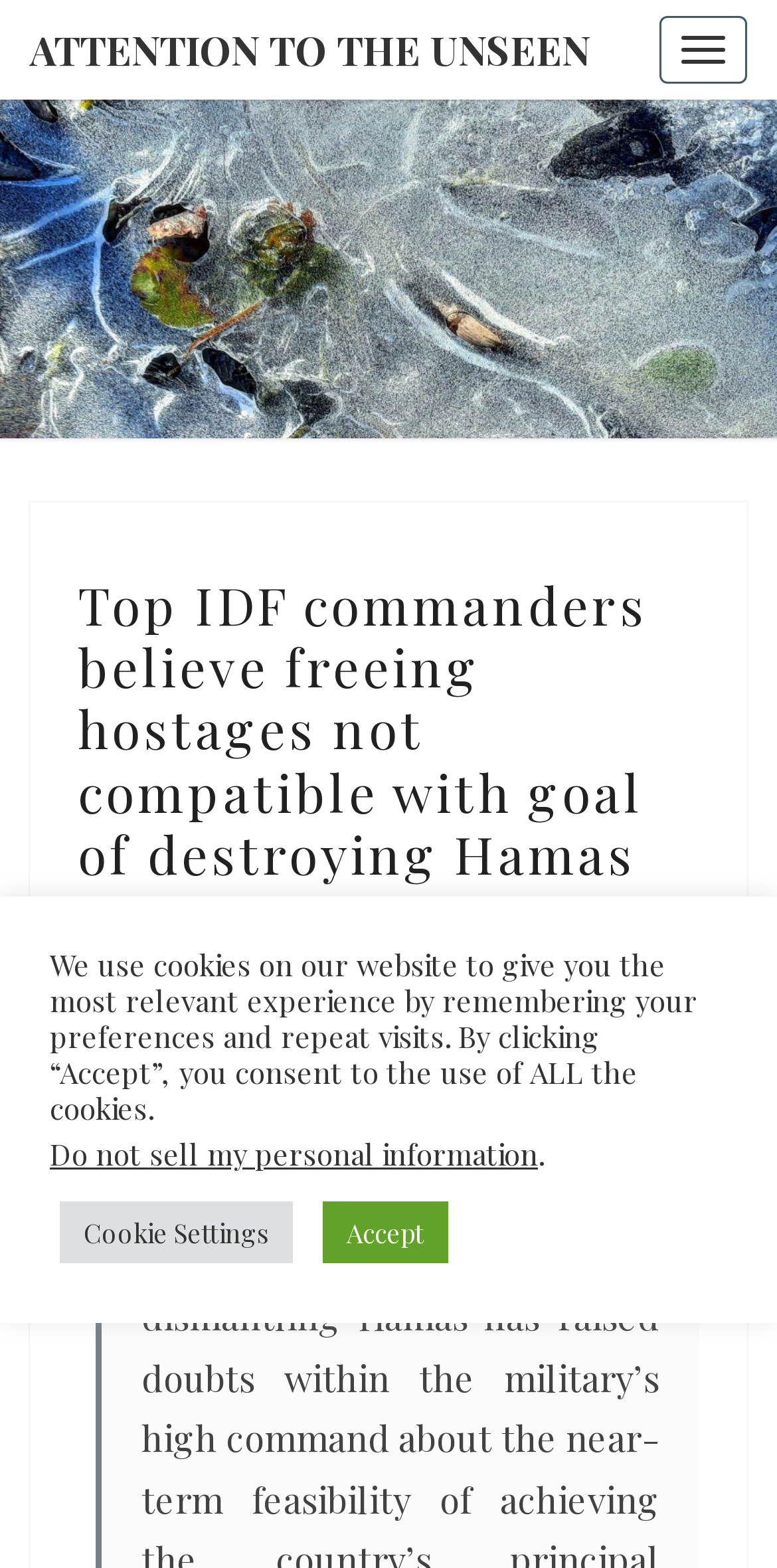Given the description of a UI element: "Attention to the Unseen", identify the bounding box coordinates of the matching element in the webpage screenshot.

[0.0, 0.0, 0.797, 0.064]